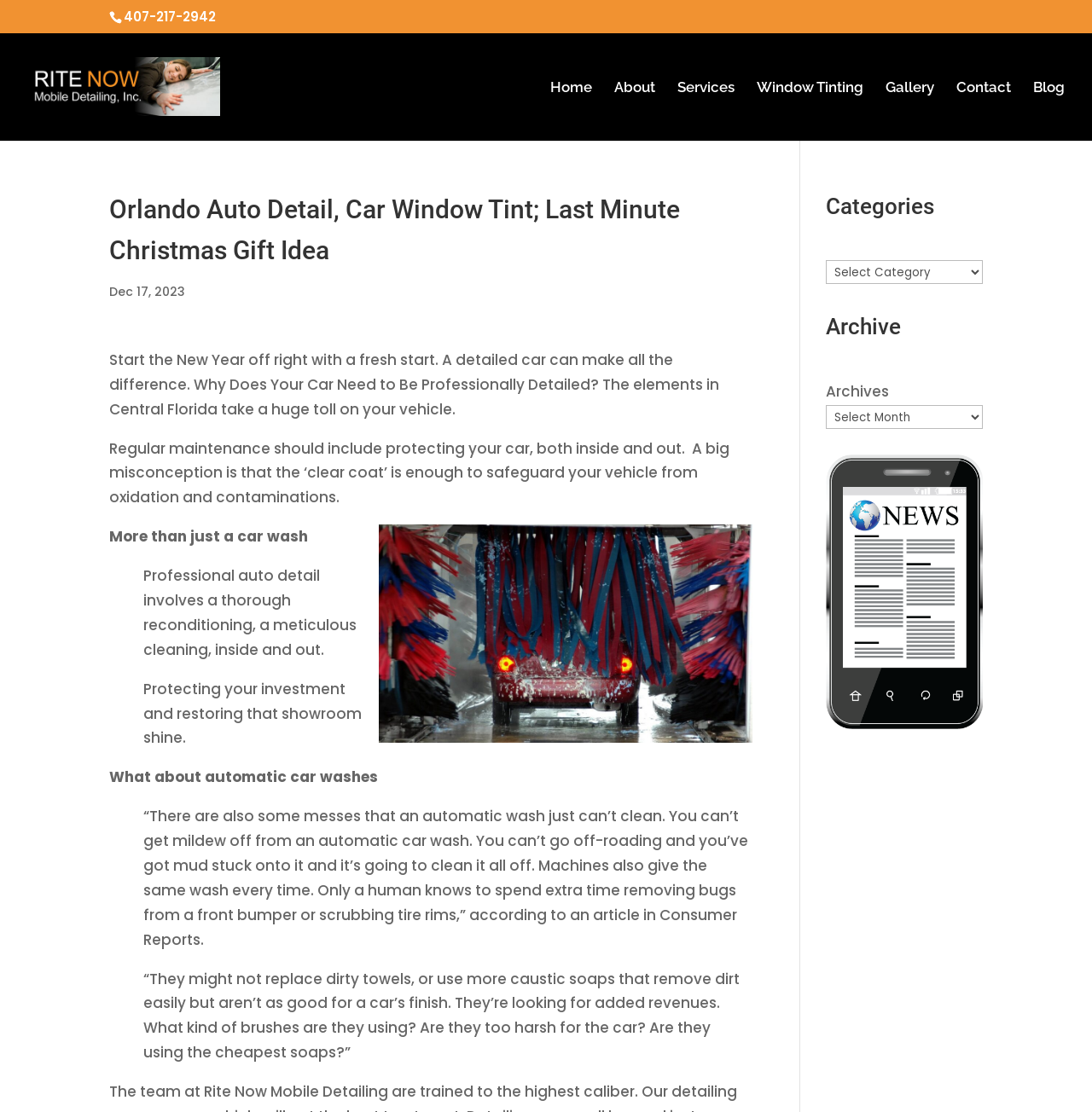Please determine the bounding box coordinates of the clickable area required to carry out the following instruction: "Click the 'Contact' link". The coordinates must be four float numbers between 0 and 1, represented as [left, top, right, bottom].

[0.876, 0.072, 0.926, 0.126]